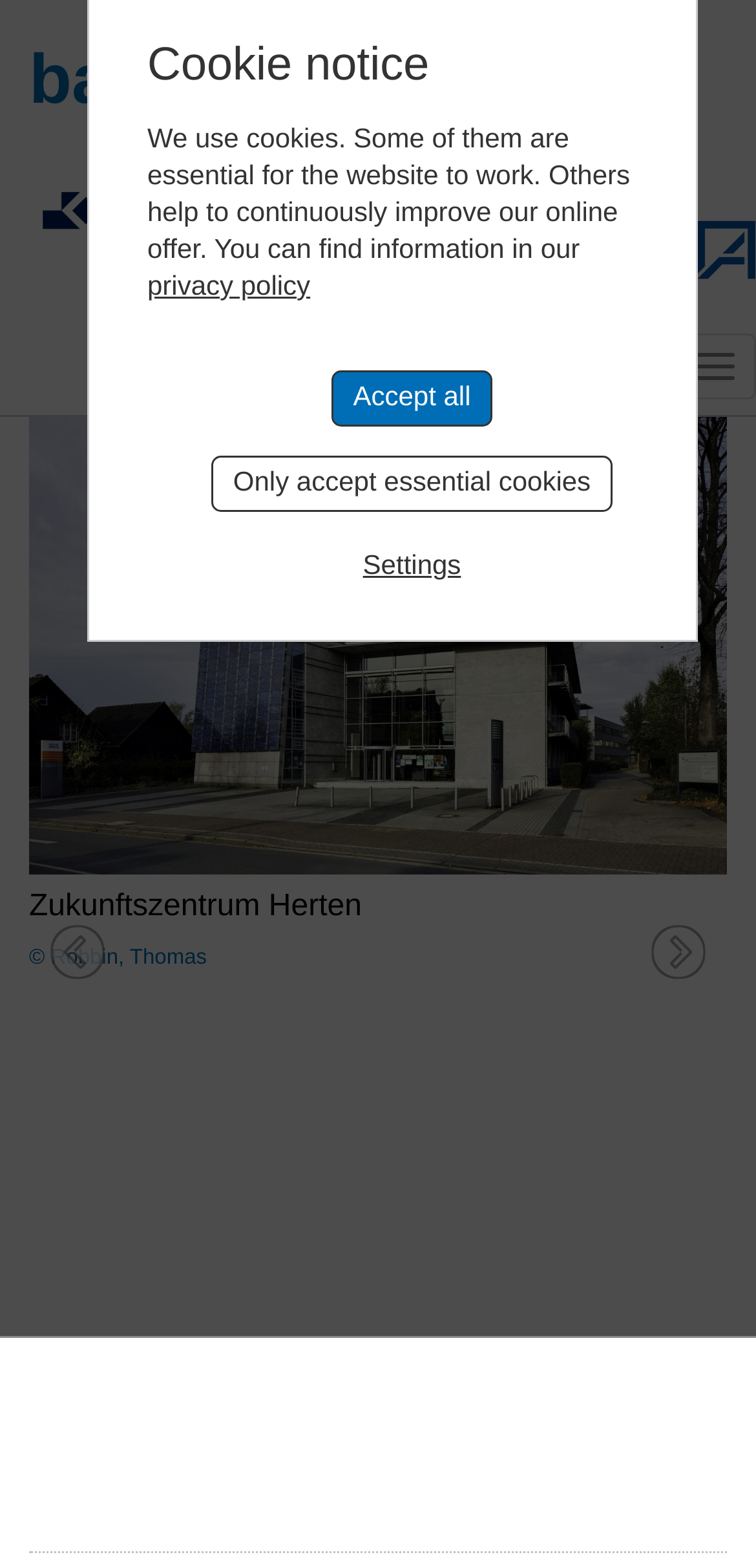Specify the bounding box coordinates of the region I need to click to perform the following instruction: "Go to next page". The coordinates must be four float numbers in the range of 0 to 1, i.e., [left, top, right, bottom].

[0.859, 0.59, 0.936, 0.627]